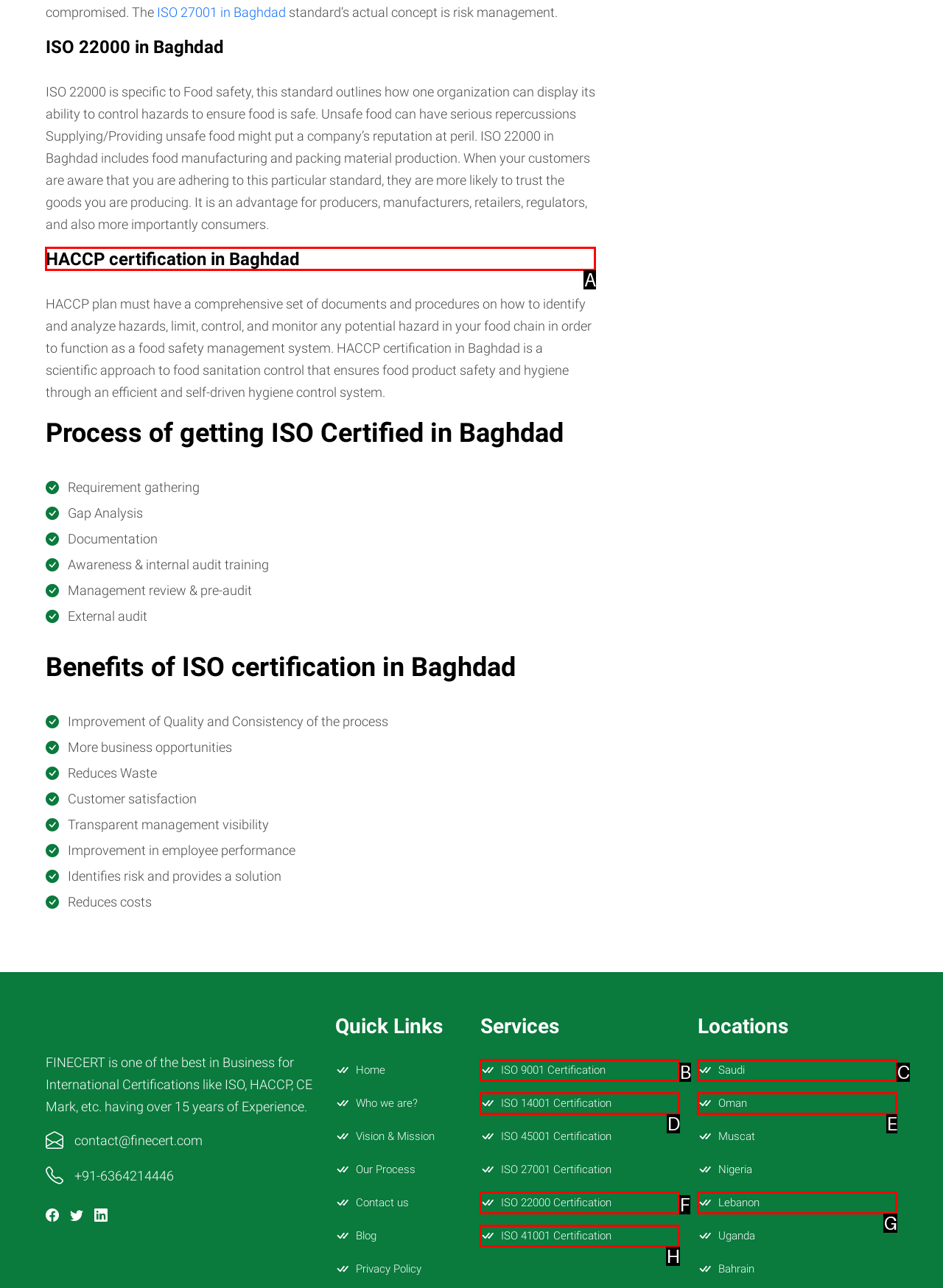Tell me which option I should click to complete the following task: Learn more about HACCP certification in Baghdad
Answer with the option's letter from the given choices directly.

A